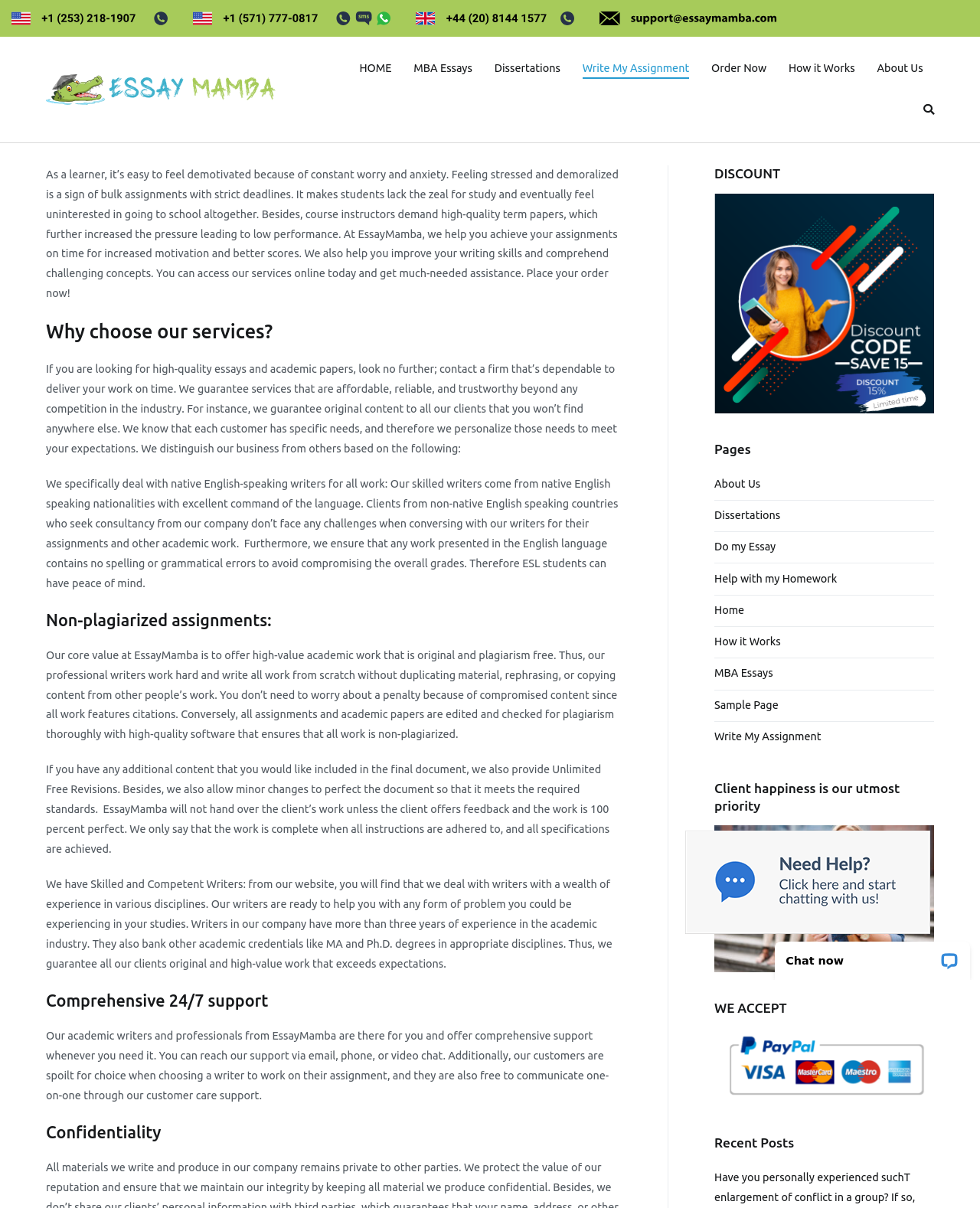What is guaranteed by the company?
Provide an in-depth answer to the question, covering all aspects.

The company guarantees original content to all its clients, as mentioned in the section 'Non-plagiarized assignments', where it is stated that the company's core value is to offer high-value academic work that is original and plagiarism-free.